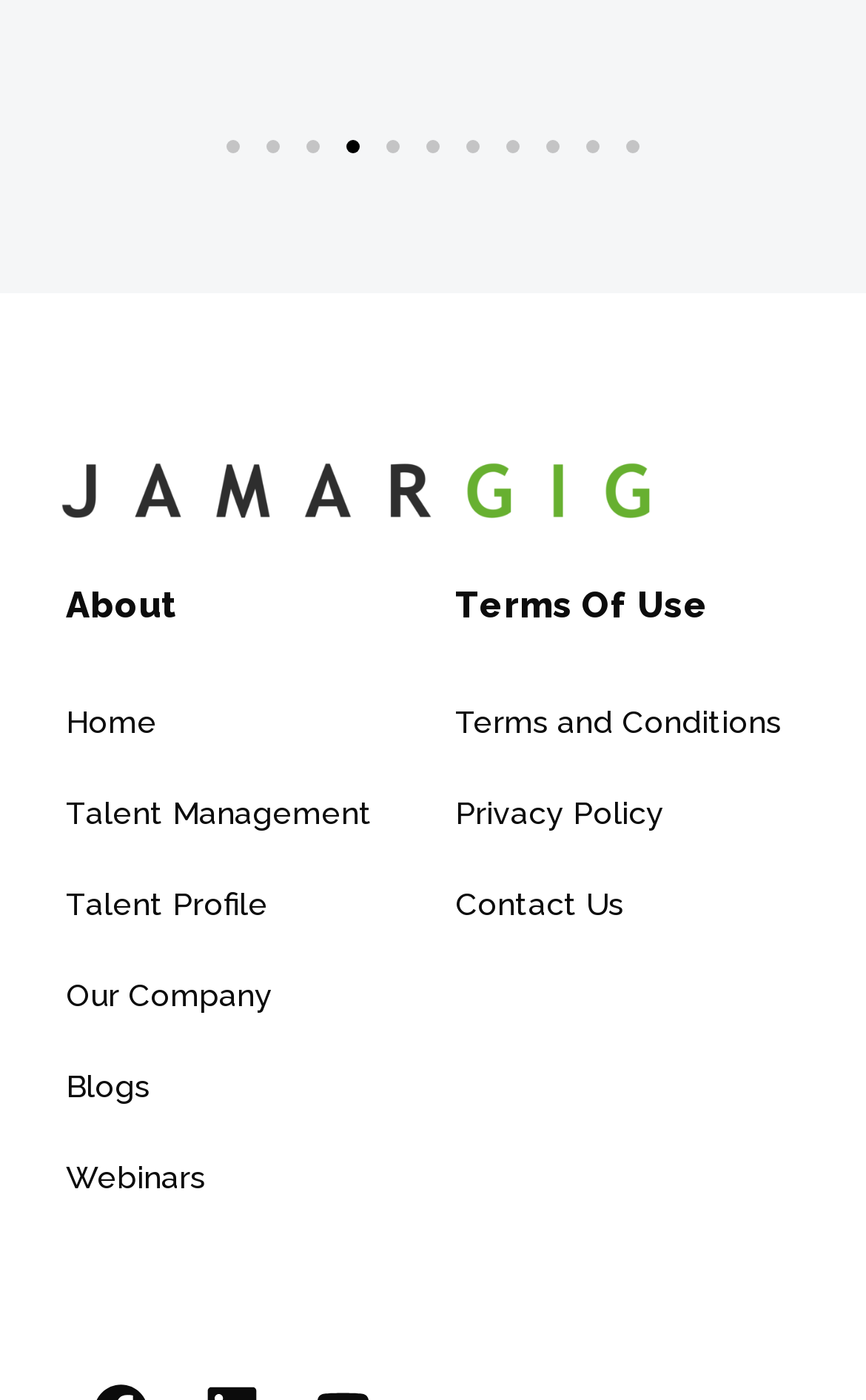What is the logo of the website?
Give a one-word or short phrase answer based on the image.

JamarGig